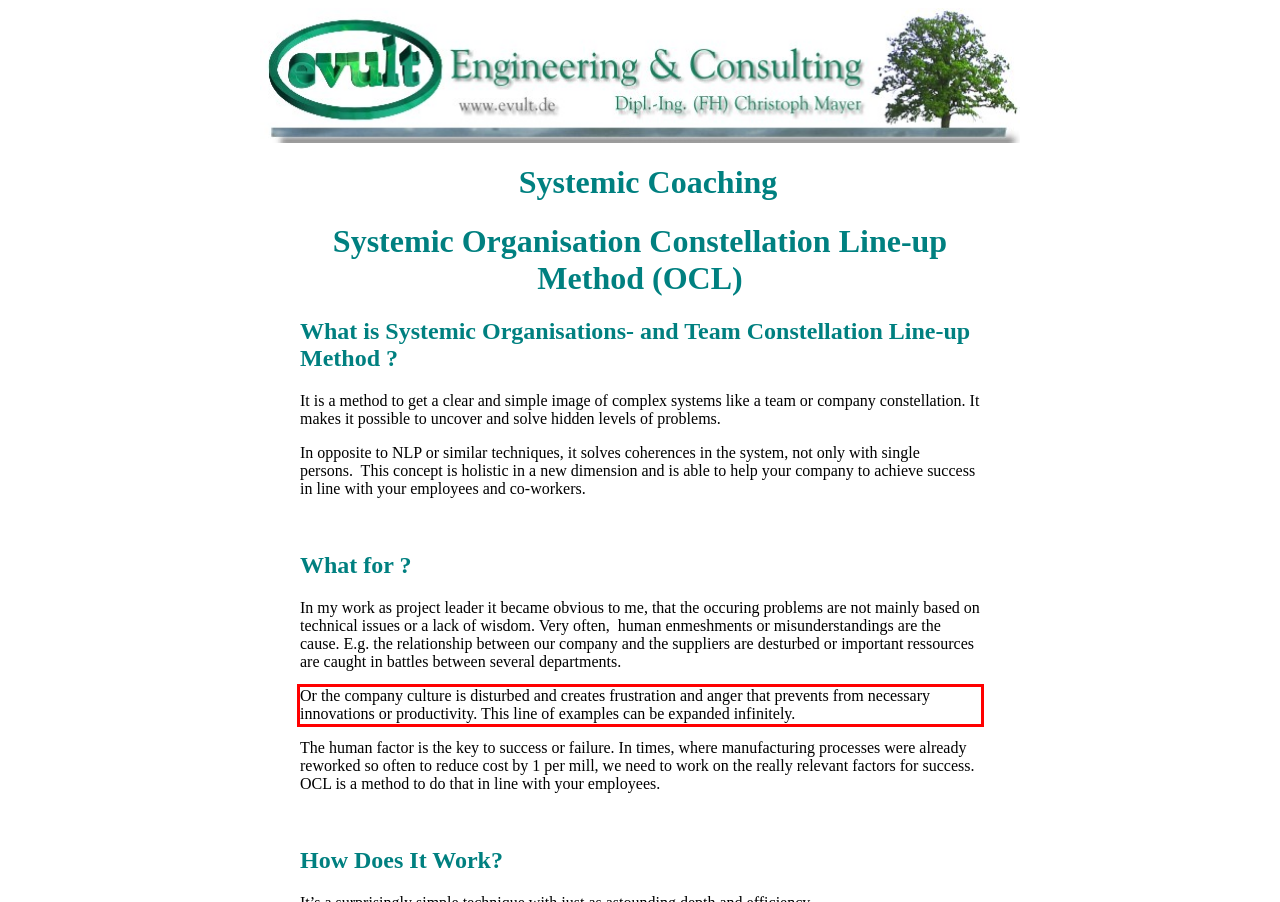Please identify the text within the red rectangular bounding box in the provided webpage screenshot.

Or the company culture is disturbed and creates frustration and anger that prevents from necessary innovations or productivity. This line of examples can be expanded infinitely.